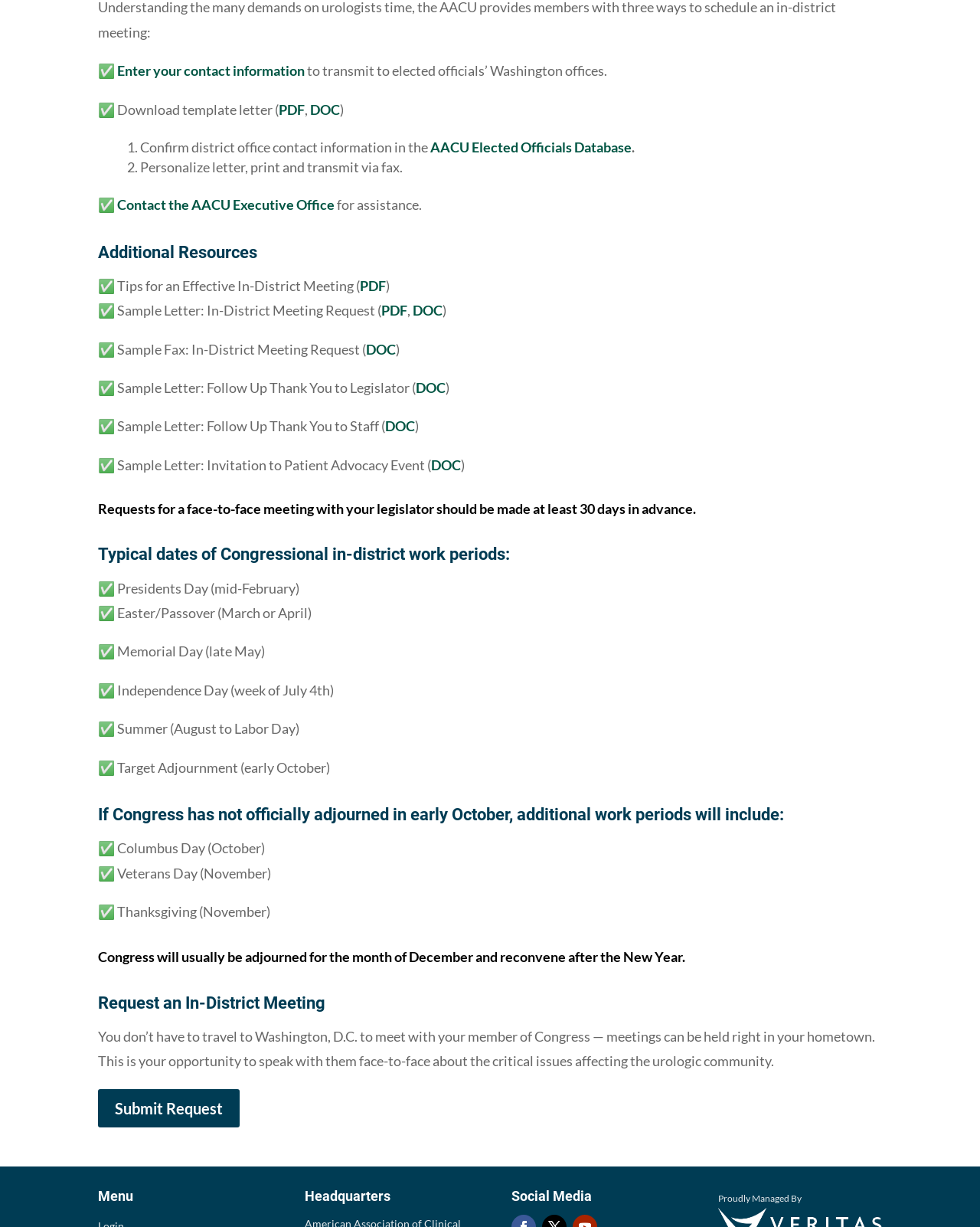Determine the bounding box coordinates of the UI element that matches the following description: "Submit Request". The coordinates should be four float numbers between 0 and 1 in the format [left, top, right, bottom].

[0.1, 0.887, 0.245, 0.919]